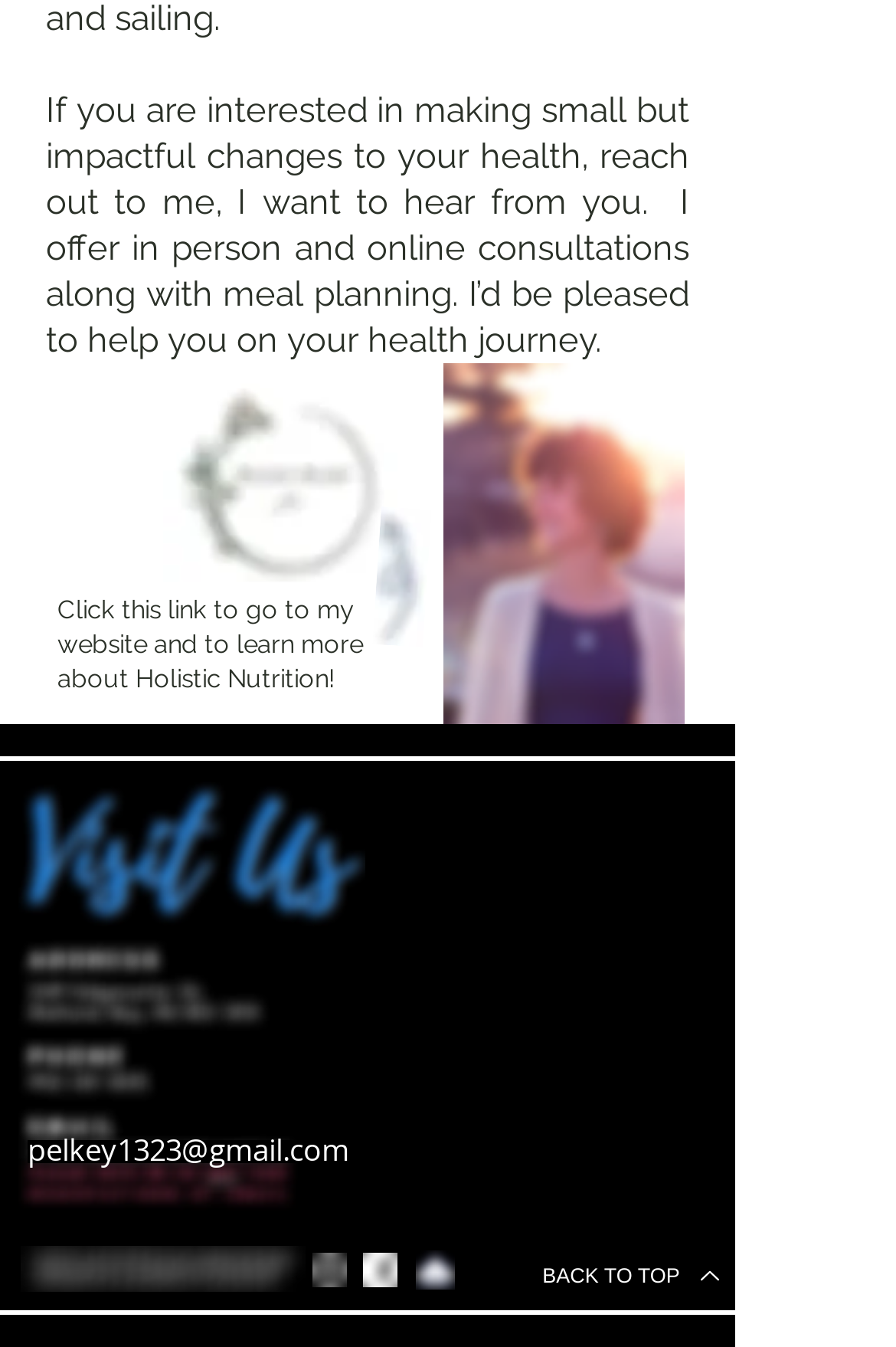What is the purpose of the 'BACK TO TOP' link?
Using the image, respond with a single word or phrase.

To scroll to the top